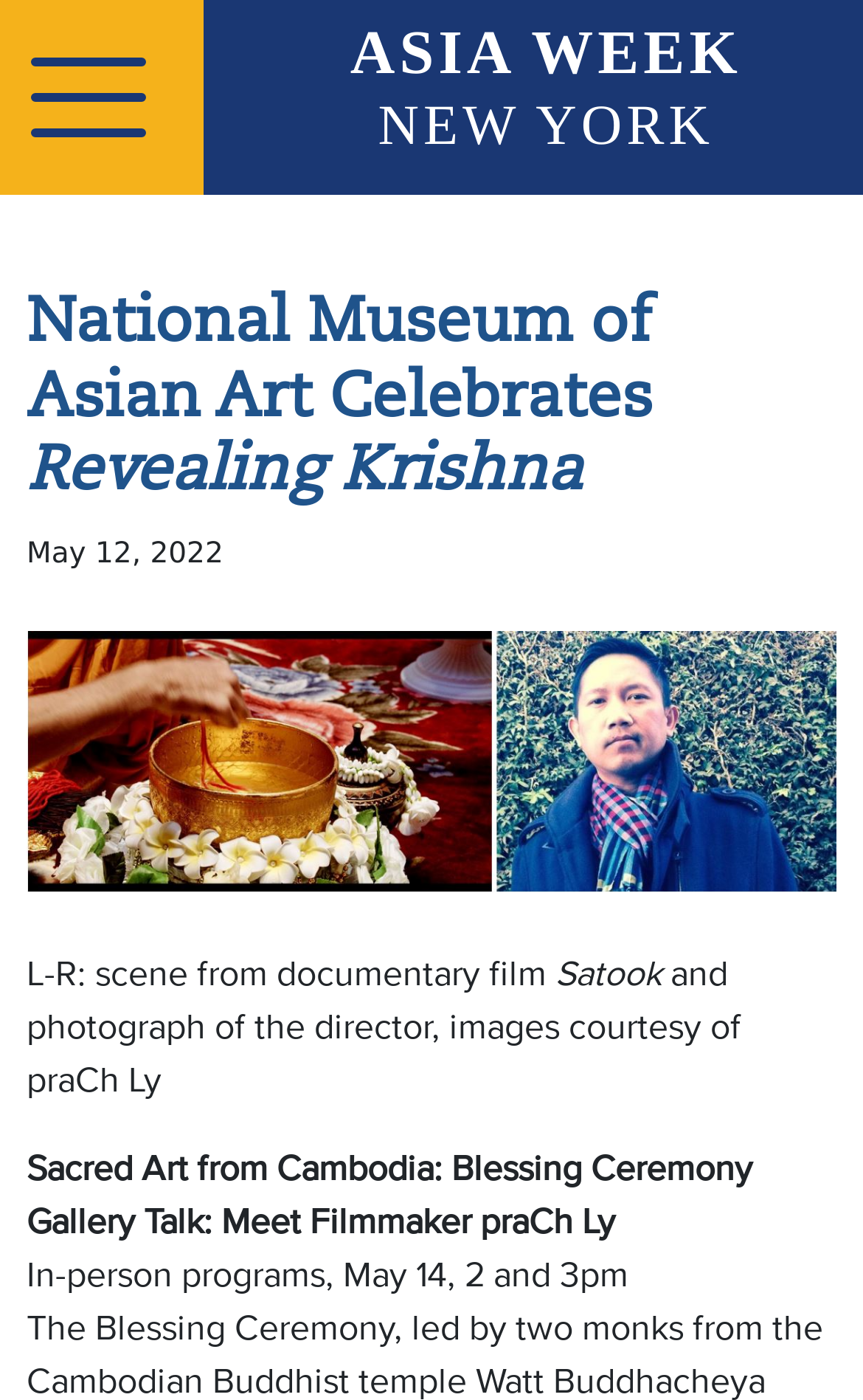What is the date of the event mentioned?
Please provide an in-depth and detailed response to the question.

The webpage mentions a date, 'May 12, 2022', which is likely the date of the event being celebrated.